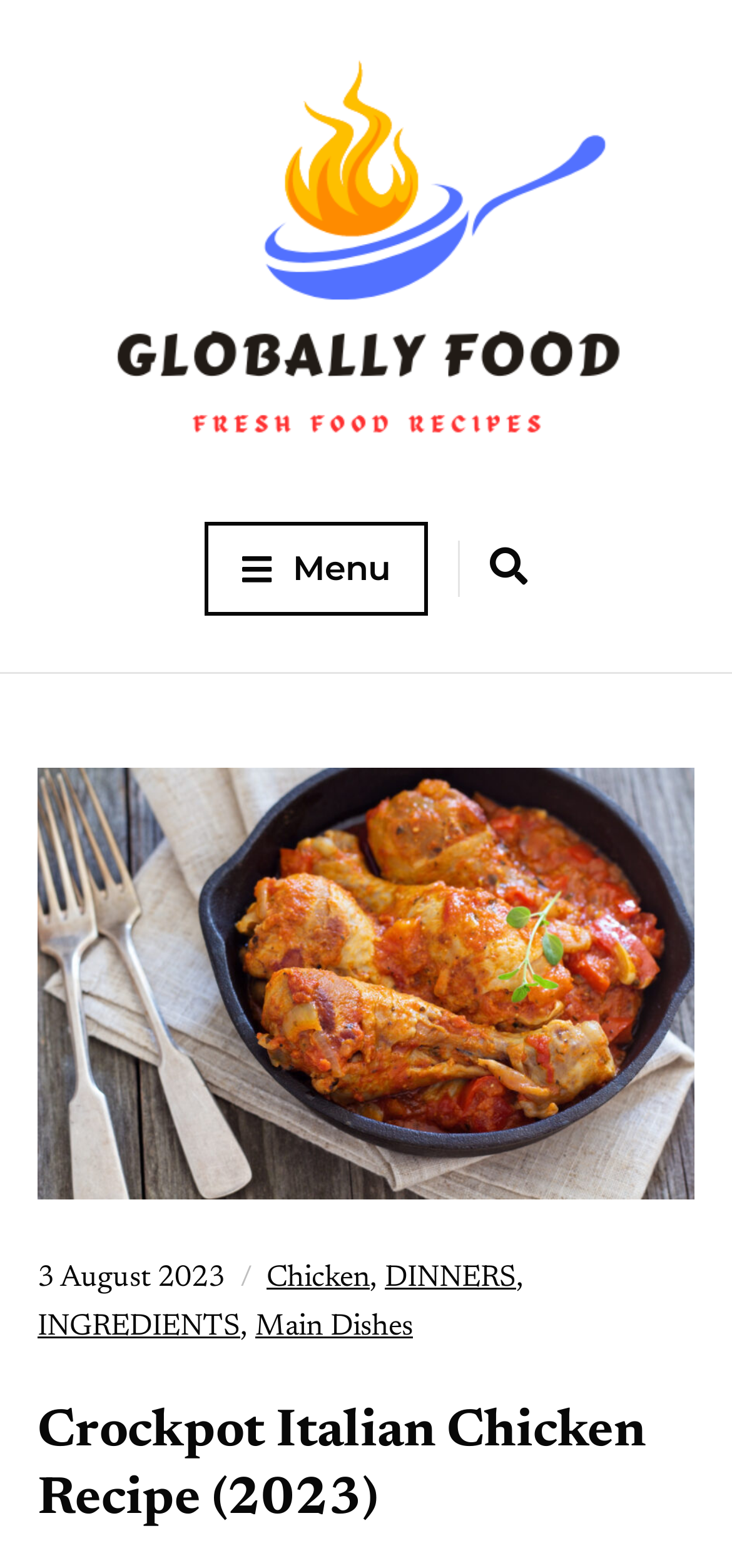Find the bounding box of the UI element described as follows: "alt="Logo for Globally Food"".

[0.051, 0.271, 0.949, 0.29]